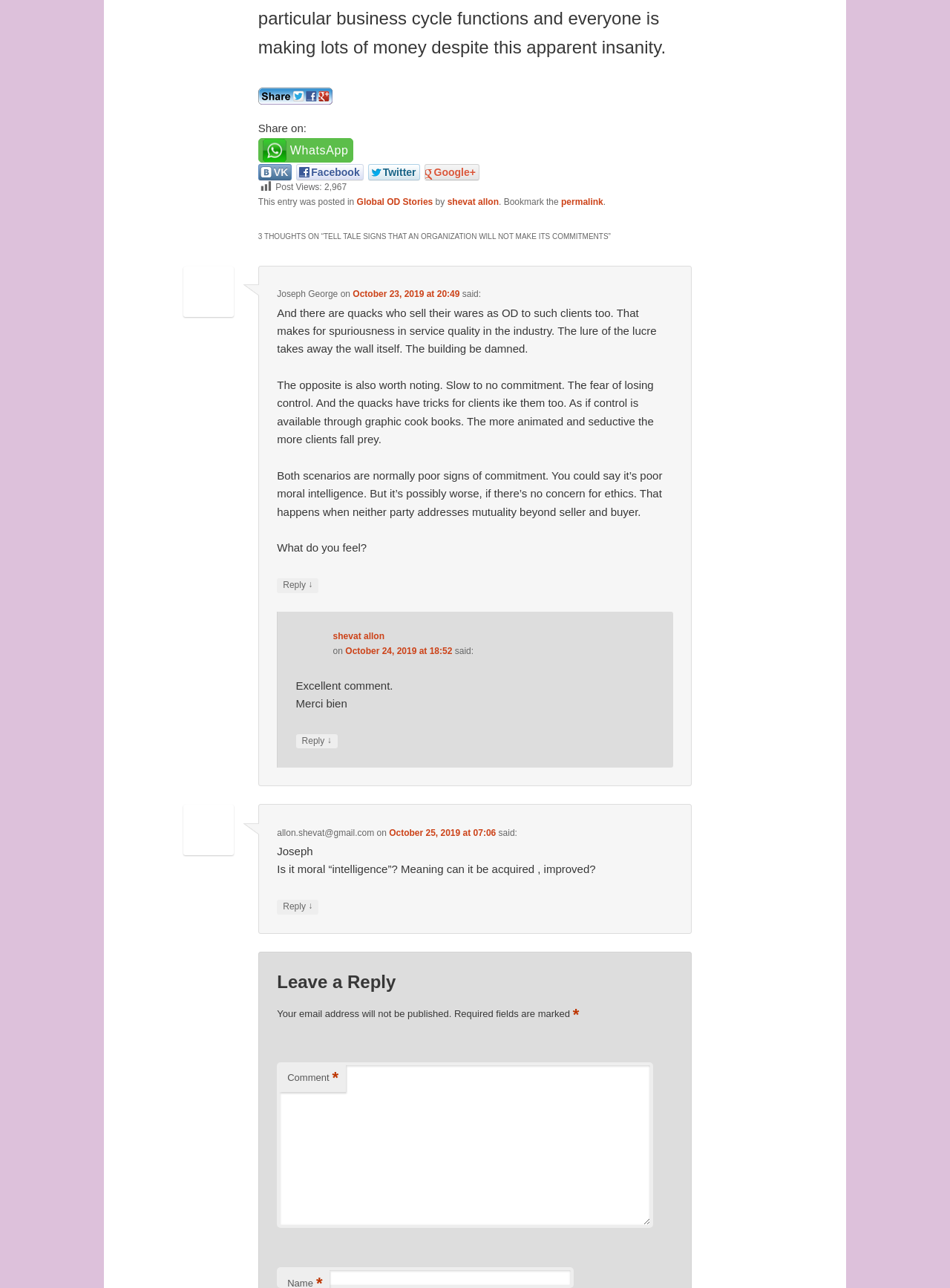Find the bounding box coordinates of the clickable area that will achieve the following instruction: "Share link on Facebook".

[0.312, 0.127, 0.383, 0.14]